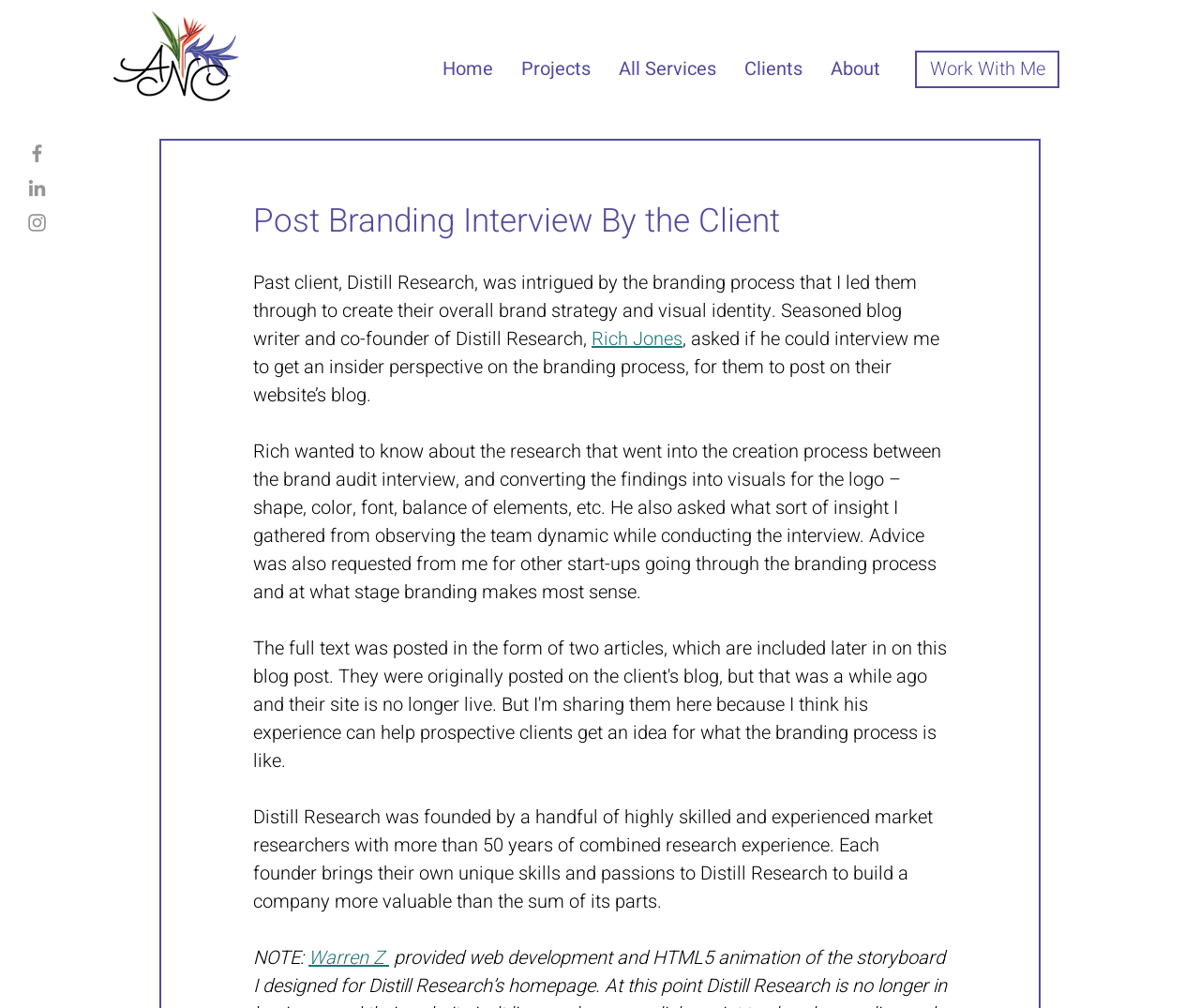Determine the bounding box coordinates of the clickable element to complete this instruction: "Explore the related content on Taxation and supplier networks". Provide the coordinates in the format of four float numbers between 0 and 1, [left, top, right, bottom].

None